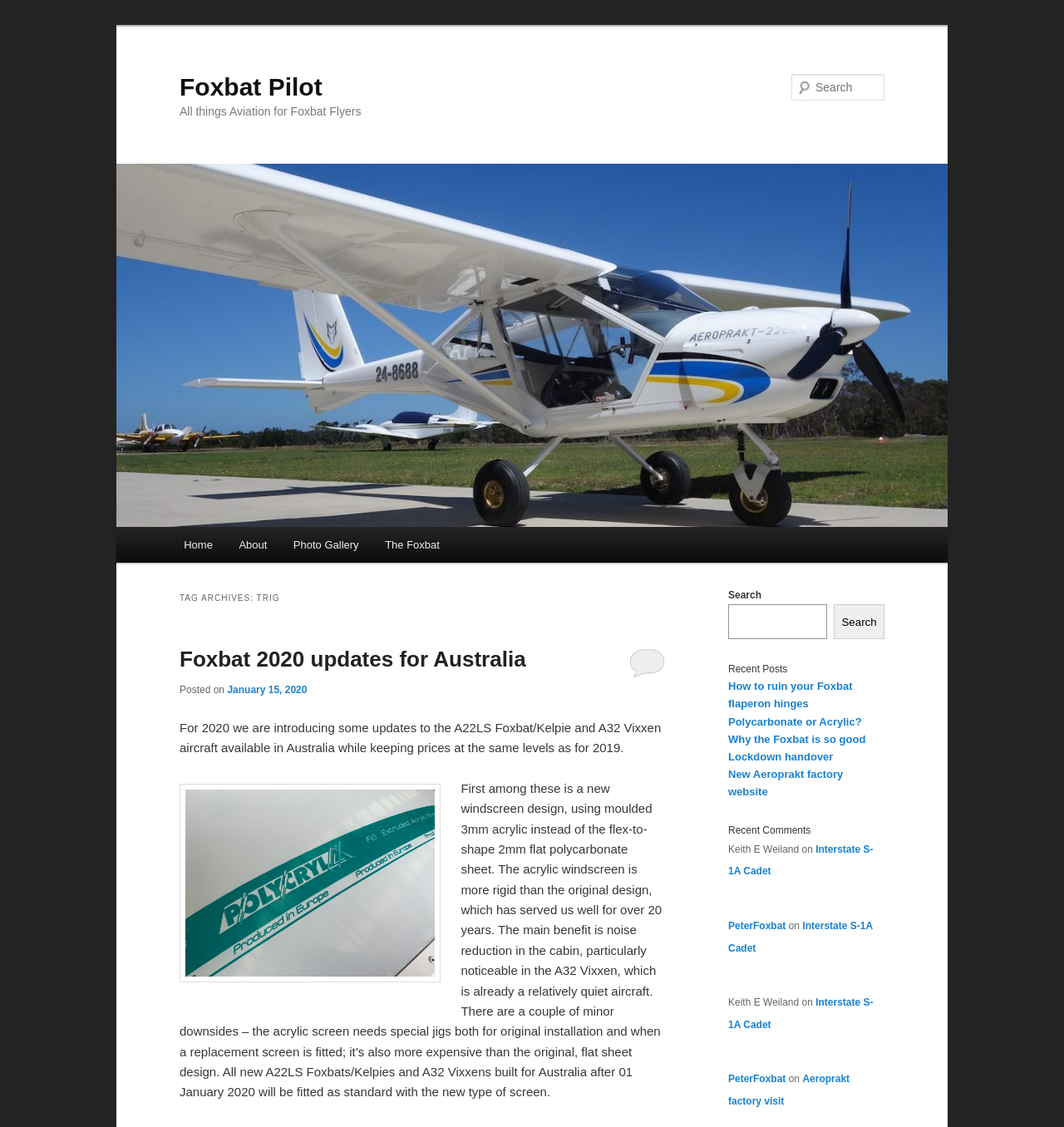Identify the bounding box coordinates of the element to click to follow this instruction: 'Go to Home page'. Ensure the coordinates are four float values between 0 and 1, provided as [left, top, right, bottom].

[0.16, 0.467, 0.212, 0.499]